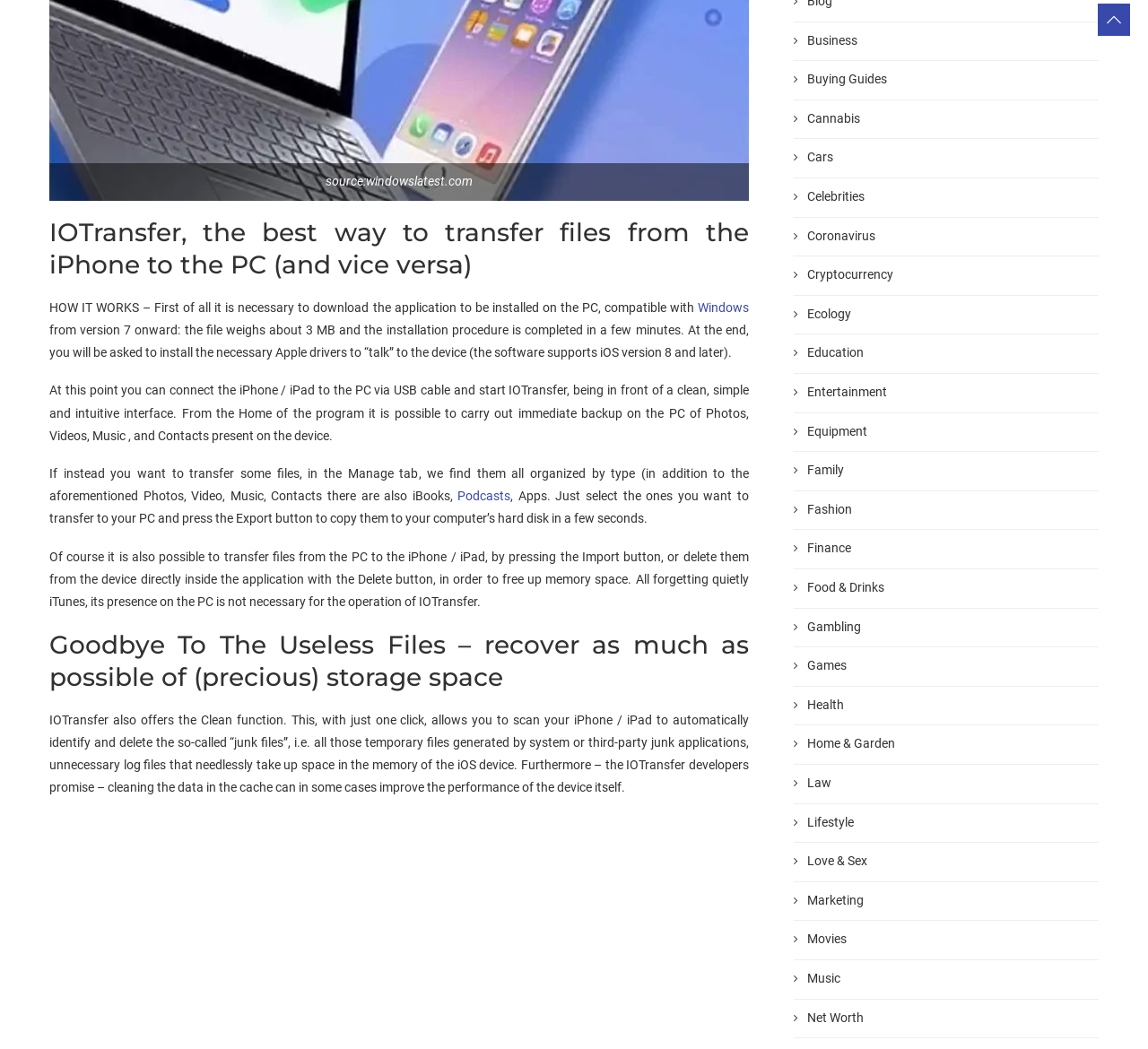Provide the bounding box coordinates for the area that should be clicked to complete the instruction: "Read the blog".

None